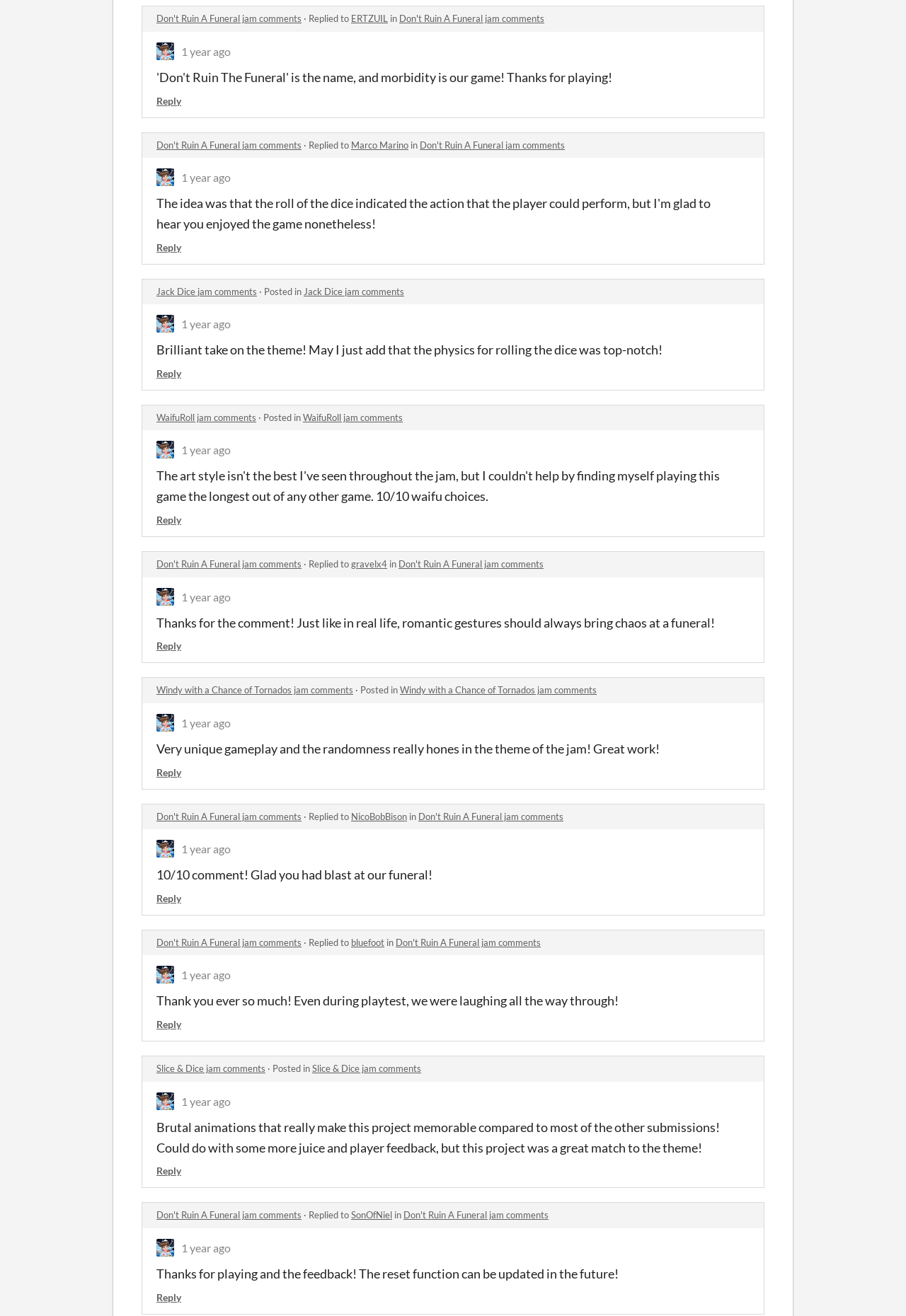Determine the bounding box coordinates of the clickable element necessary to fulfill the instruction: "Click on the 'Business' category". Provide the coordinates as four float numbers within the 0 to 1 range, i.e., [left, top, right, bottom].

None